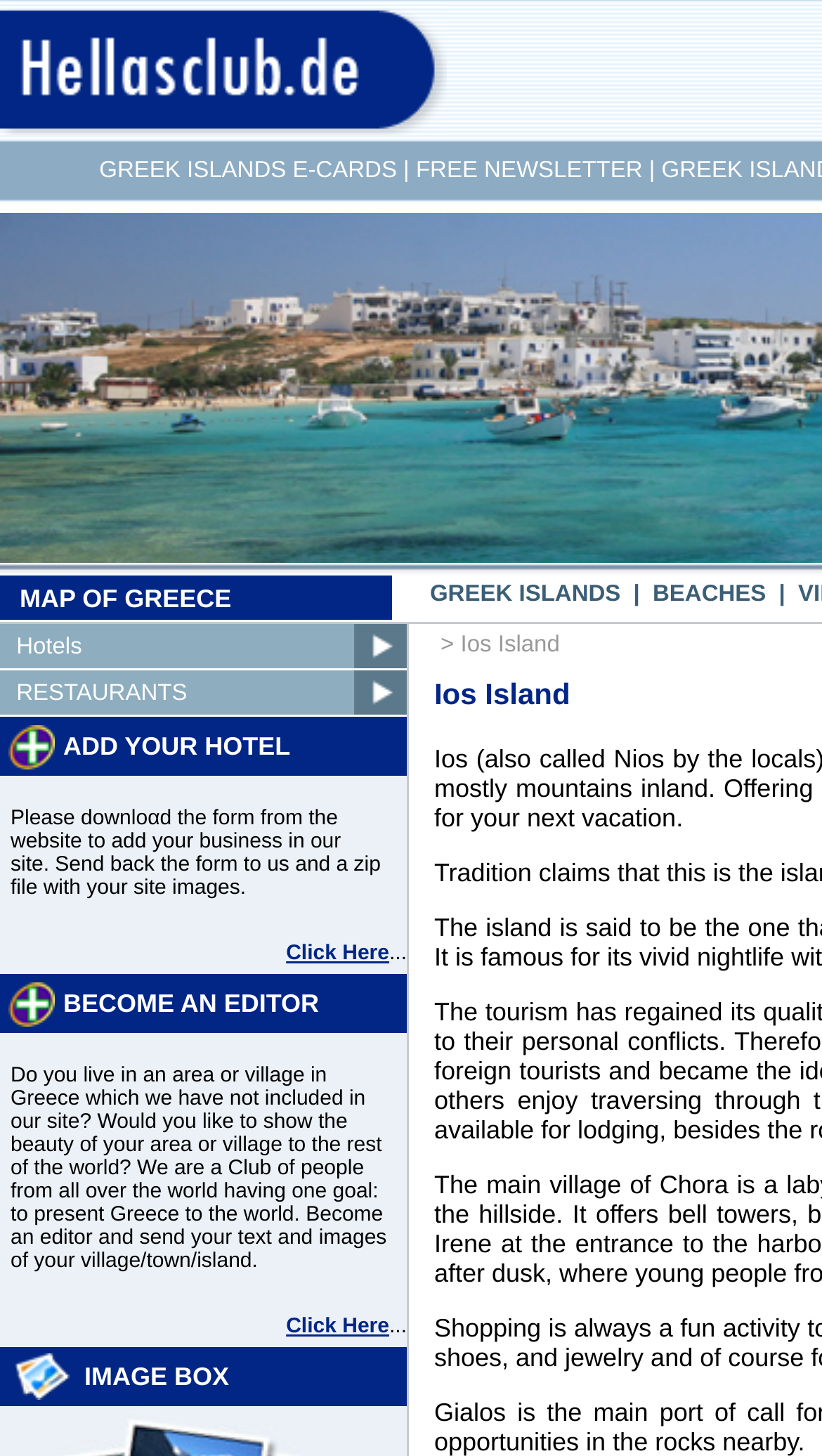Please locate the bounding box coordinates of the element's region that needs to be clicked to follow the instruction: "Click on 'GREEK ISLANDS E-CARDS'". The bounding box coordinates should be provided as four float numbers between 0 and 1, i.e., [left, top, right, bottom].

[0.121, 0.109, 0.483, 0.126]